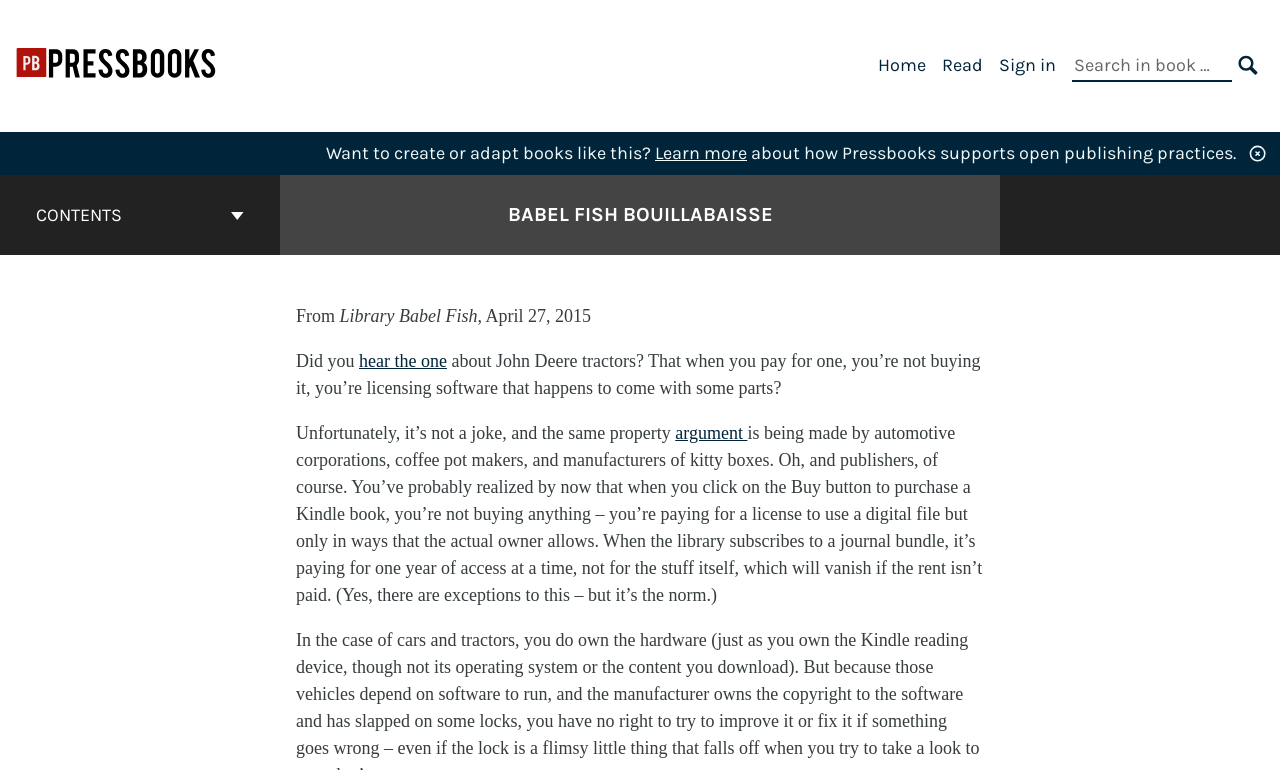Locate the bounding box coordinates of the element you need to click to accomplish the task described by this instruction: "Search in book".

[0.838, 0.066, 0.962, 0.106]